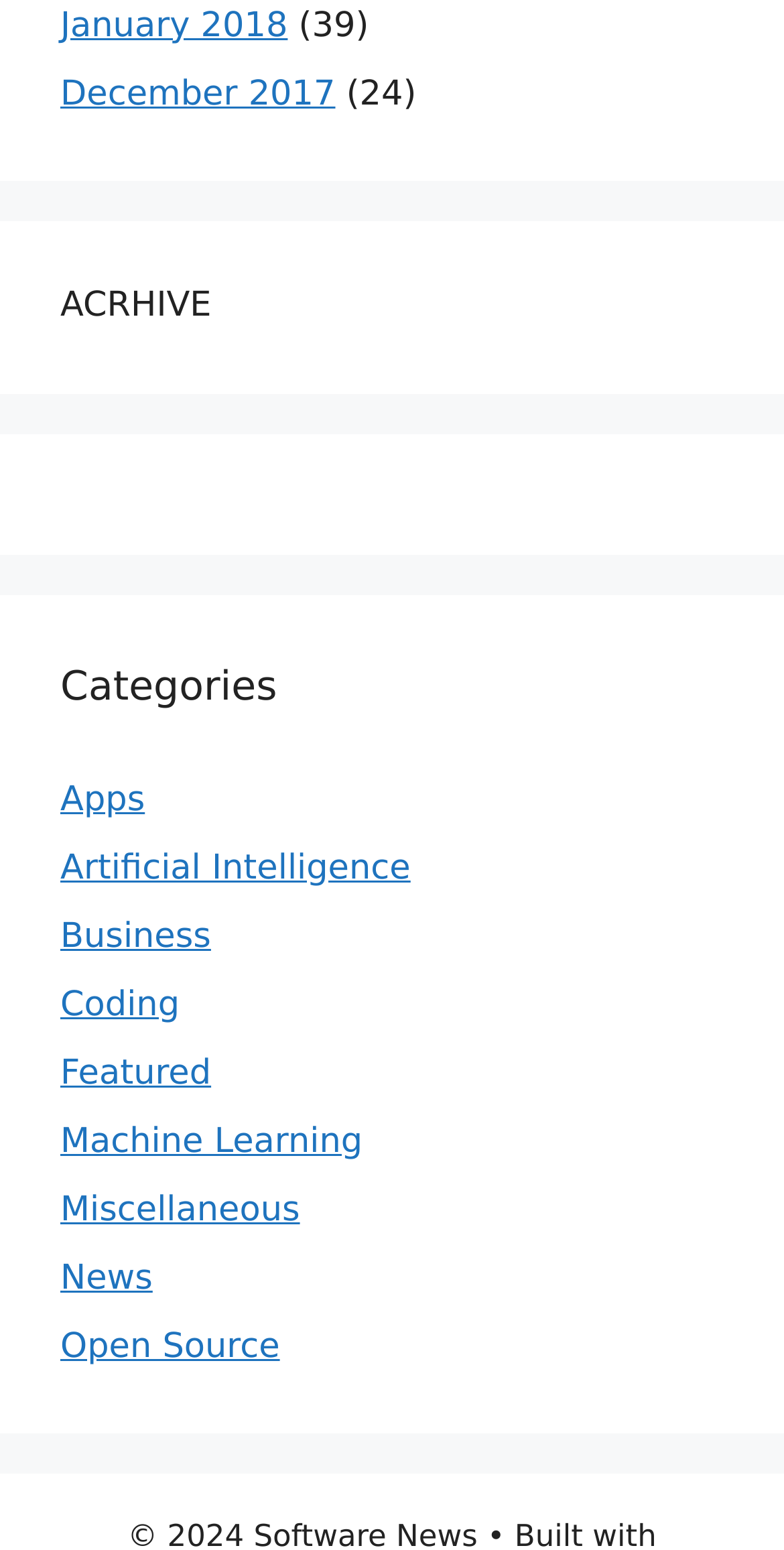Please provide a short answer using a single word or phrase for the question:
How many categories are listed?

9